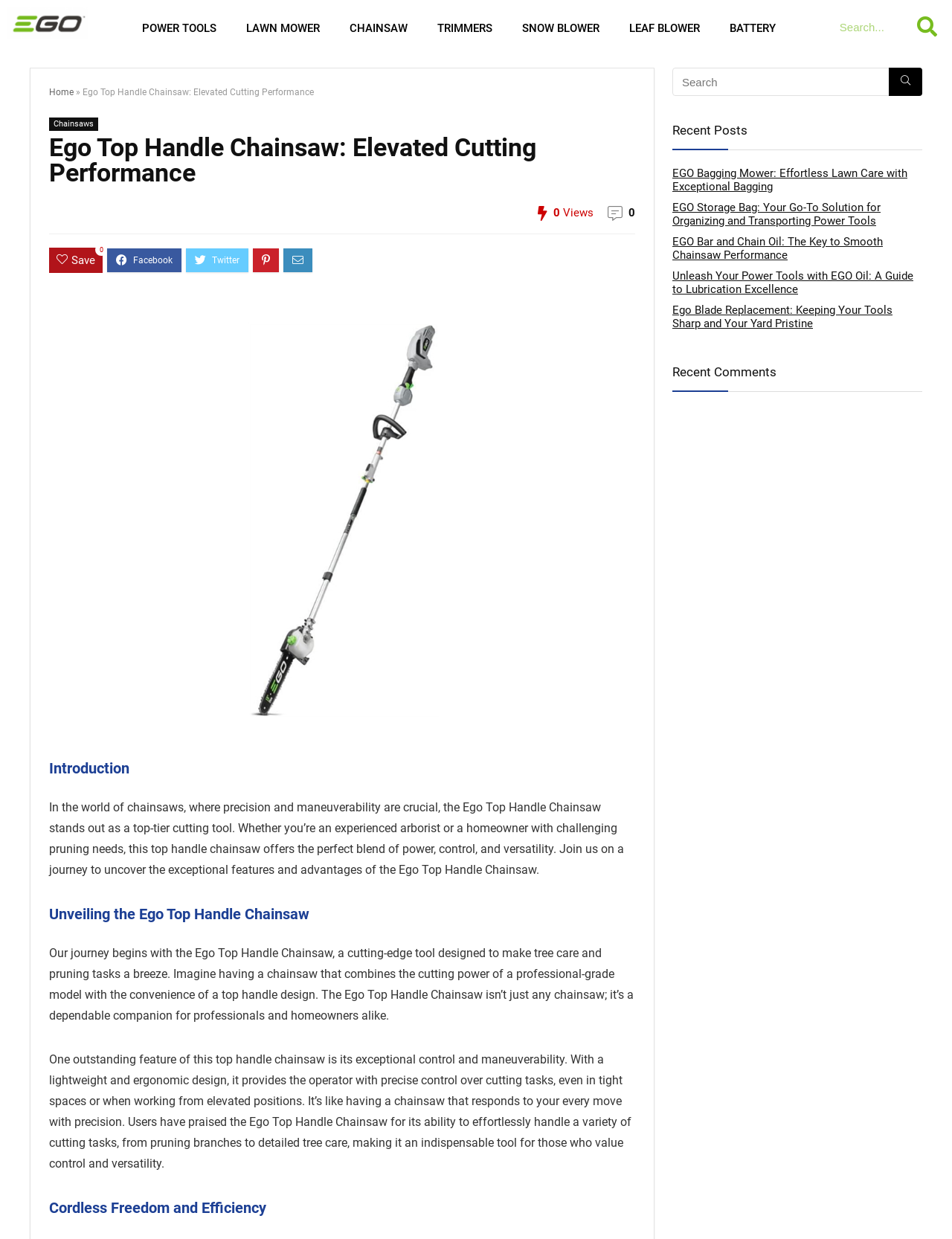What is the purpose of the Ego Top Handle Chainsaw?
Refer to the image and provide a one-word or short phrase answer.

For tree care and pruning tasks